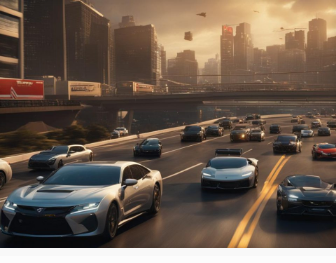Elaborate on the details you observe in the image.

This dynamic image captures a bustling urban highway scene during golden hour, showcasing a diverse array of vehicles in motion. Prominently featured in the foreground is a sleek, modern sports car, likely representative of high-performance automotive brands. Surrounding it are several other vehicles, including sedans, SUVs, and additional sporty models, all traversing the busy road. The skyline in the background is filled with towering skyscrapers, hinting at a vibrant city, with soft sunlight casting a warm glow across the scene. This lively atmosphere embodies the spirit of urban mobility and the excitement of driving, resonating well with the theme of fleet services. The image evokes a sense of adventure and the importance of quality automotive care, perfectly aligning with the message that thorough and competent service is vital for maintaining vehicles on such bustling roads.